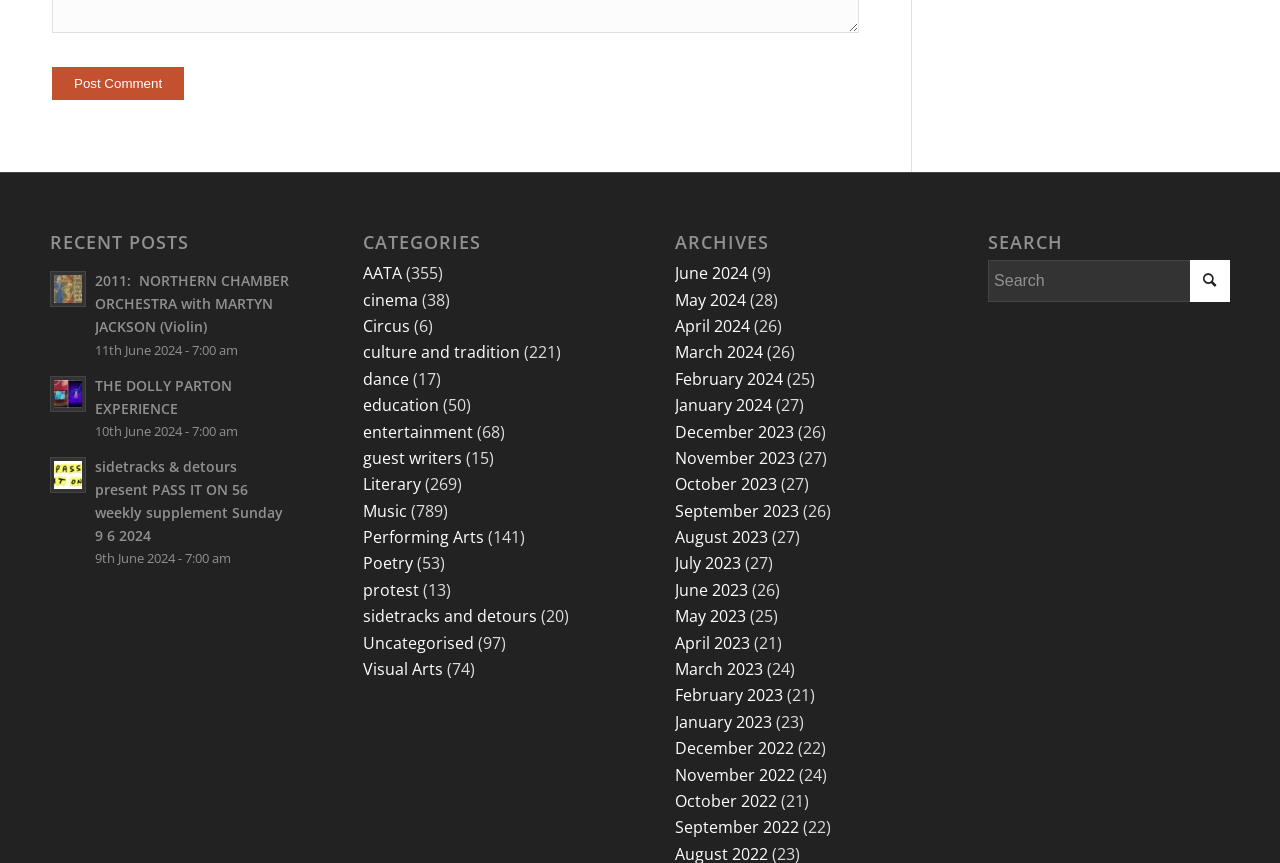Given the element description, predict the bounding box coordinates in the format (top-left x, top-left y, bottom-right x, bottom-right y). Make sure all values are between 0 and 1. Here is the element description: September 2022

[0.528, 0.946, 0.625, 0.971]